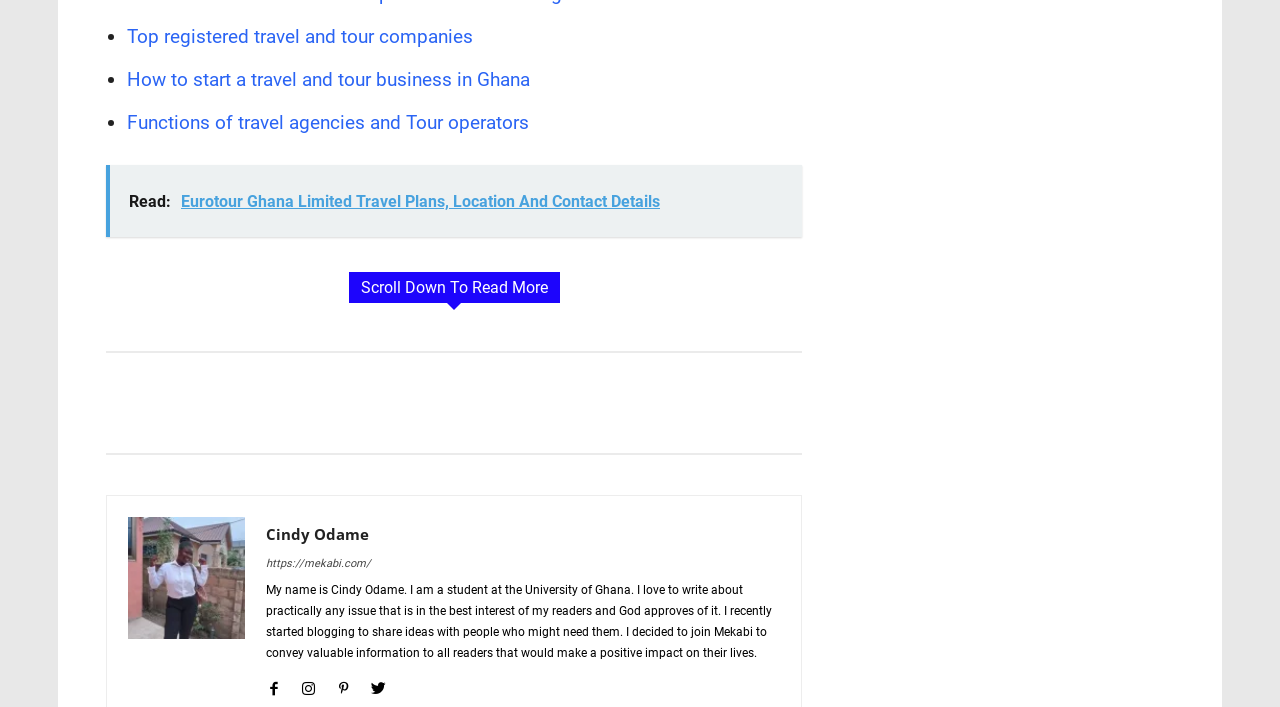What is the topic of the first link?
Refer to the image and give a detailed answer to the question.

The first link is located at the top of the webpage and its text is 'Top registered travel and tour companies', indicating that it is related to travel and tour companies.